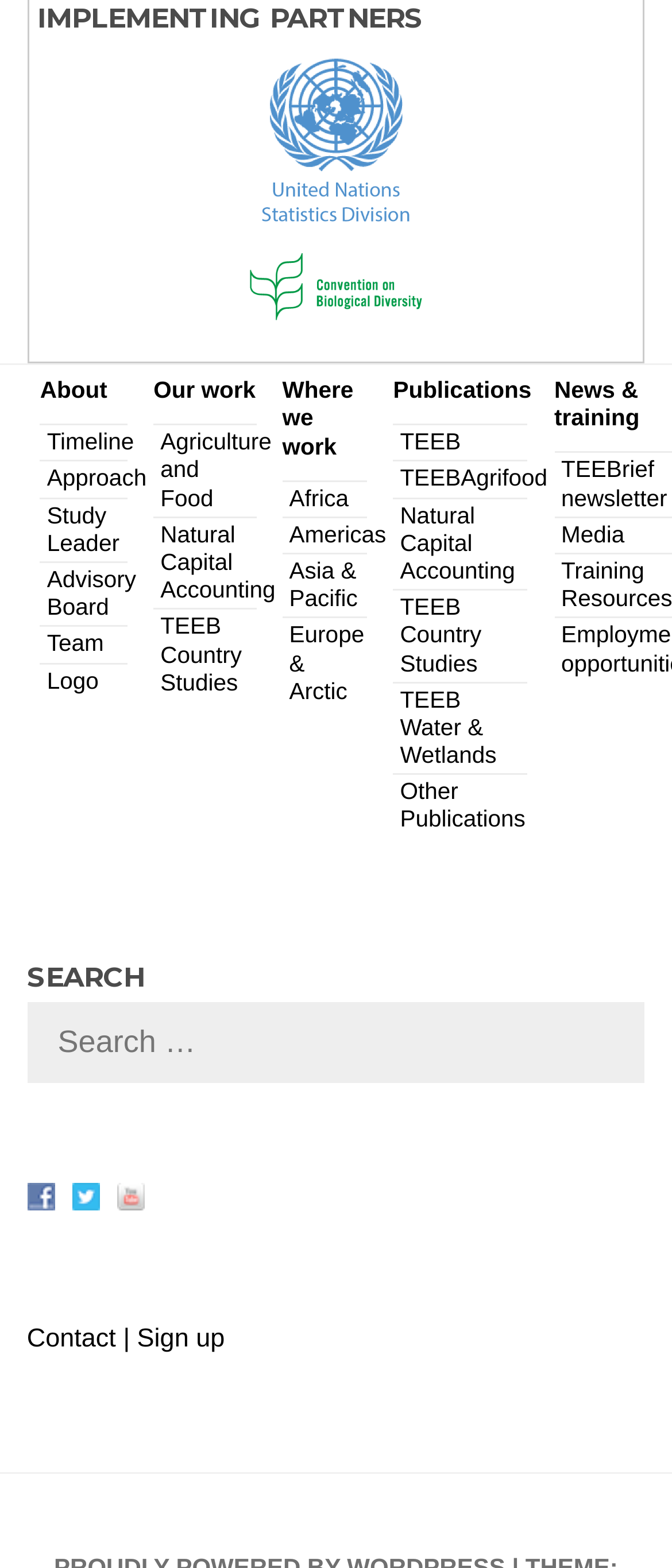What is the first link in the 'About' section?
Based on the screenshot, answer the question with a single word or phrase.

About